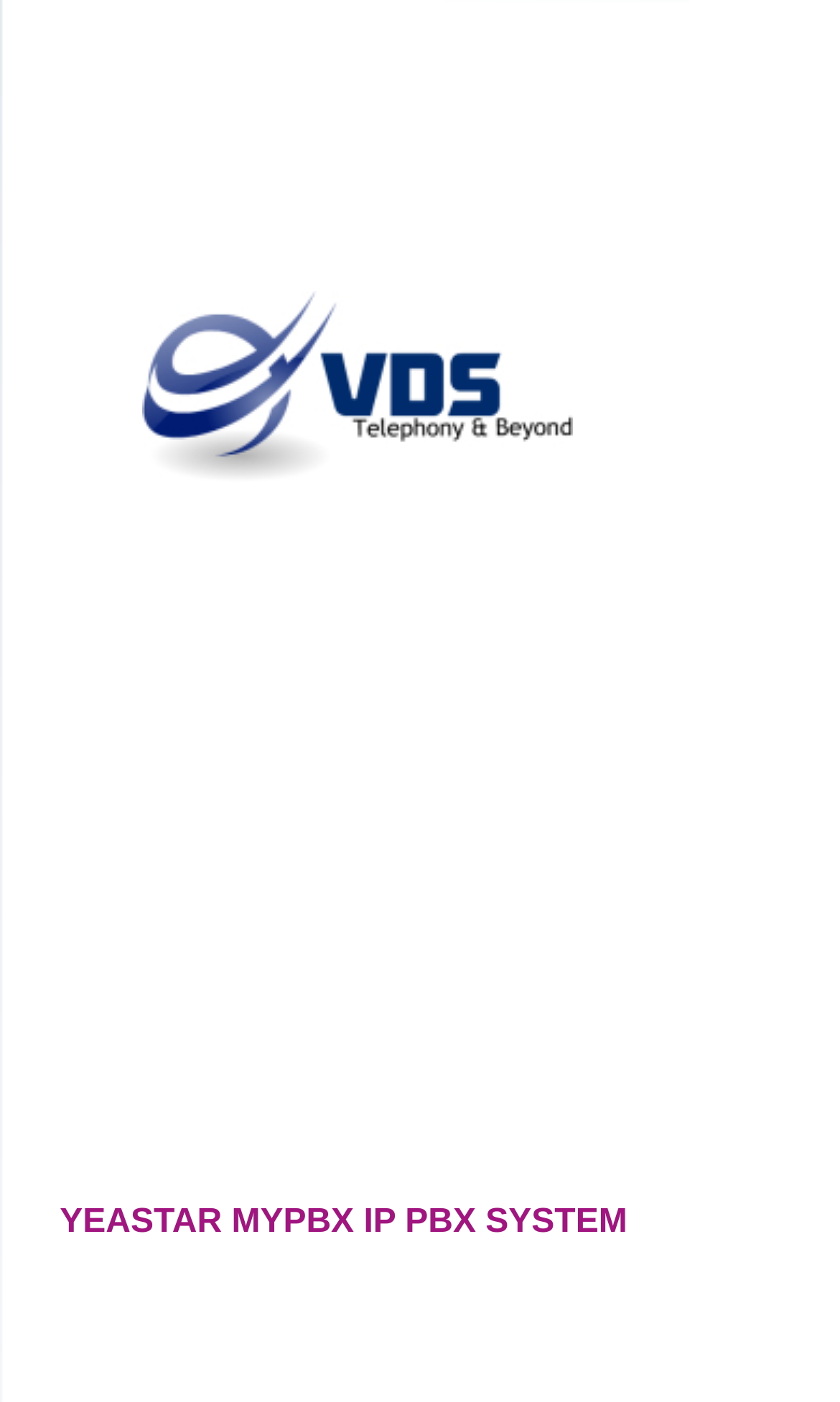Identify the bounding box coordinates of the element that should be clicked to fulfill this task: "explore Polycom phones". The coordinates should be provided as four float numbers between 0 and 1, i.e., [left, top, right, bottom].

[0.192, 0.495, 0.618, 0.528]